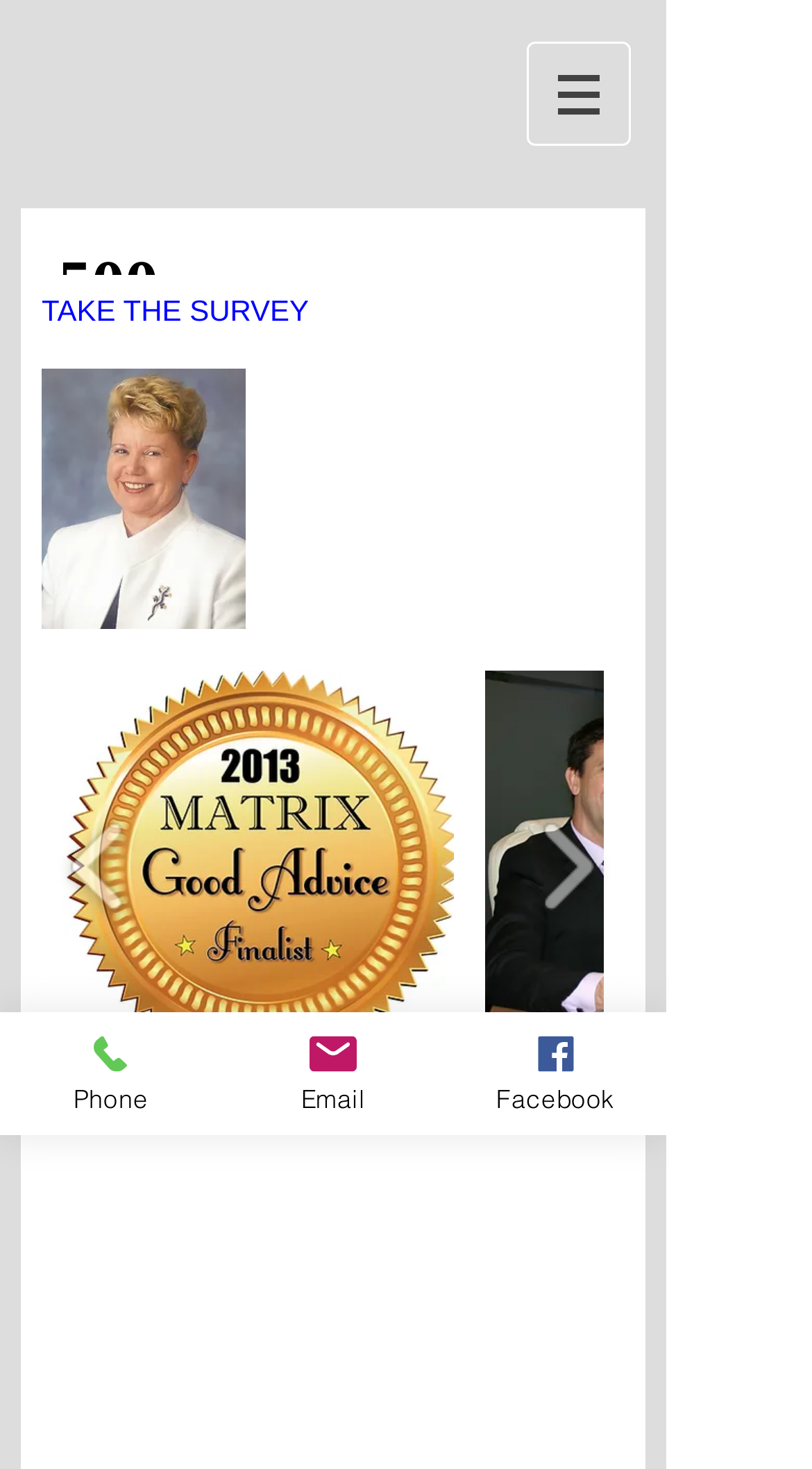Elaborate on the information and visuals displayed on the webpage.

The webpage is titled "Stop Loss | fmfs" and has a navigation section at the top right corner, containing a button with a popup menu. Below the navigation section, there is an iframe with embedded content, taking up a small portion of the top left area. 

To the right of the iframe, there is a static text "TAKE THE SURVEY" in a prominent position. The majority of the webpage is occupied by a slider gallery, which spans from the top to the bottom of the page, with a play backward button at the top left and a play forward button at the top right. 

Within the slider gallery, there is a button with a popup menu, displaying an image of "2013 Good Advice Award (Finalist).jpg". The image is positioned at the top left of the slider gallery. 

At the bottom of the page, there are three links: "Phone", "Email", and "Facebook", each accompanied by an image, aligned horizontally from left to right.